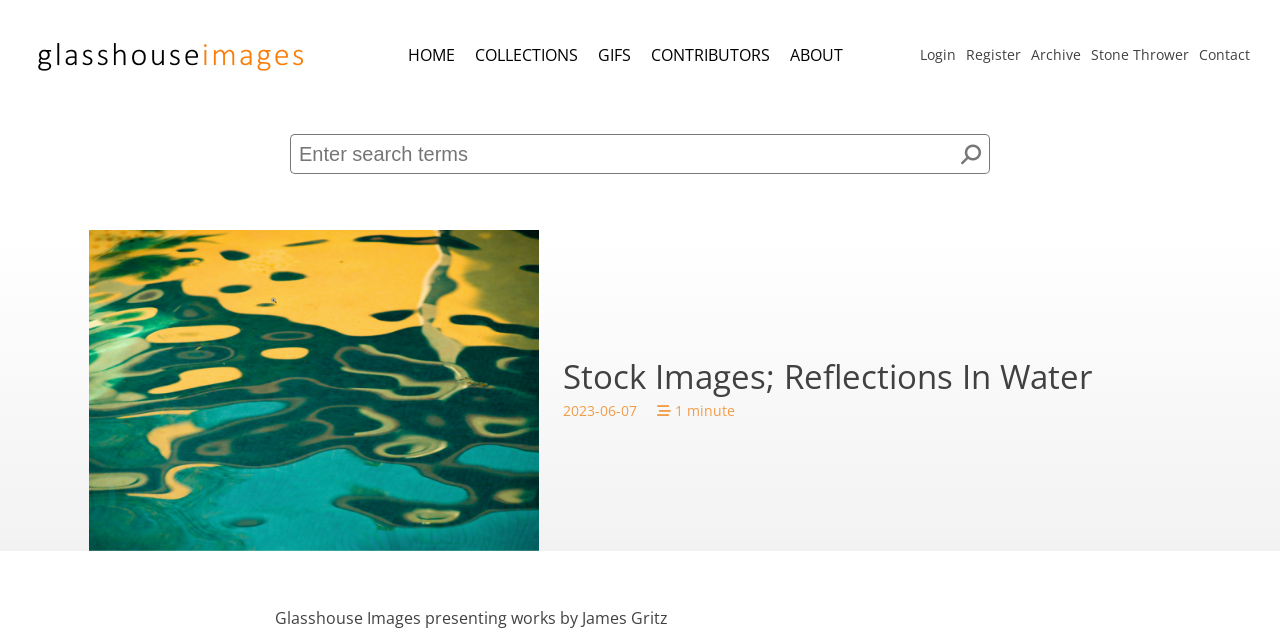Pinpoint the bounding box coordinates of the clickable area needed to execute the instruction: "contact us". The coordinates should be specified as four float numbers between 0 and 1, i.e., [left, top, right, bottom].

[0.937, 0.07, 0.977, 0.1]